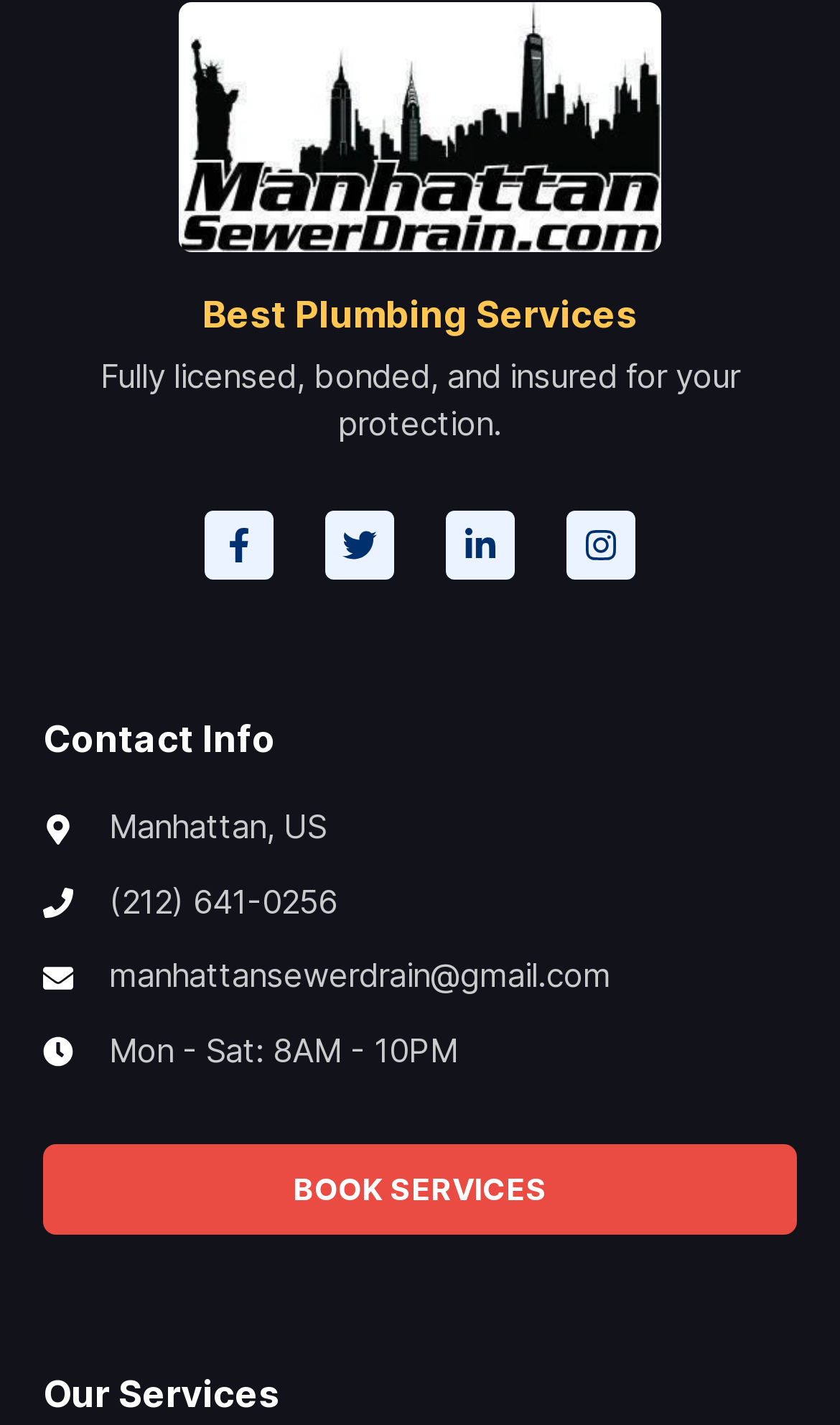Determine the bounding box coordinates for the area that should be clicked to carry out the following instruction: "Click the link to learn more about the best plumbing services".

[0.241, 0.205, 0.759, 0.235]